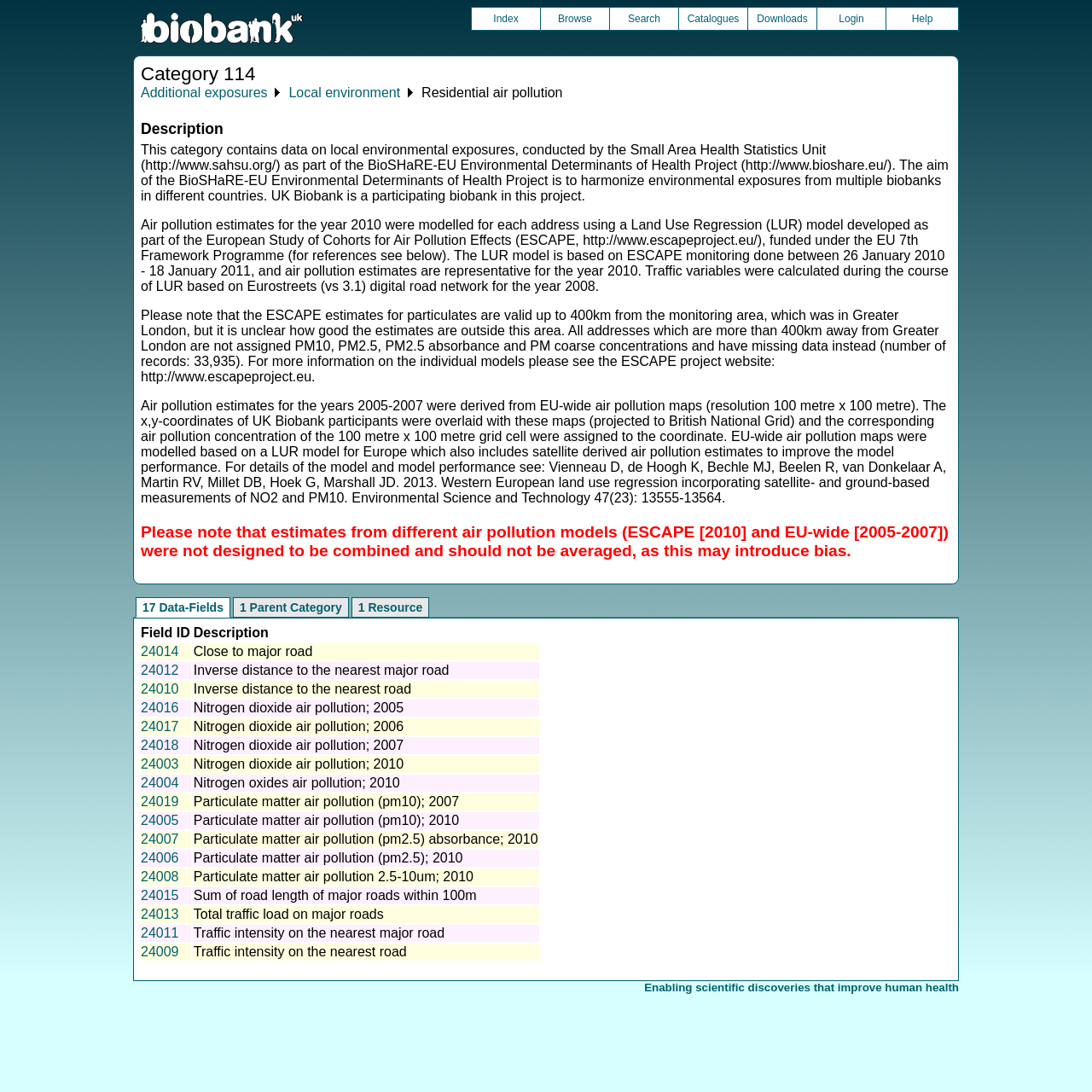Identify the bounding box coordinates of the section to be clicked to complete the task described by the following instruction: "Browse the 'List of data-fields' table". The coordinates should be four float numbers between 0 and 1, formatted as [left, top, right, bottom].

[0.127, 0.57, 0.495, 0.881]